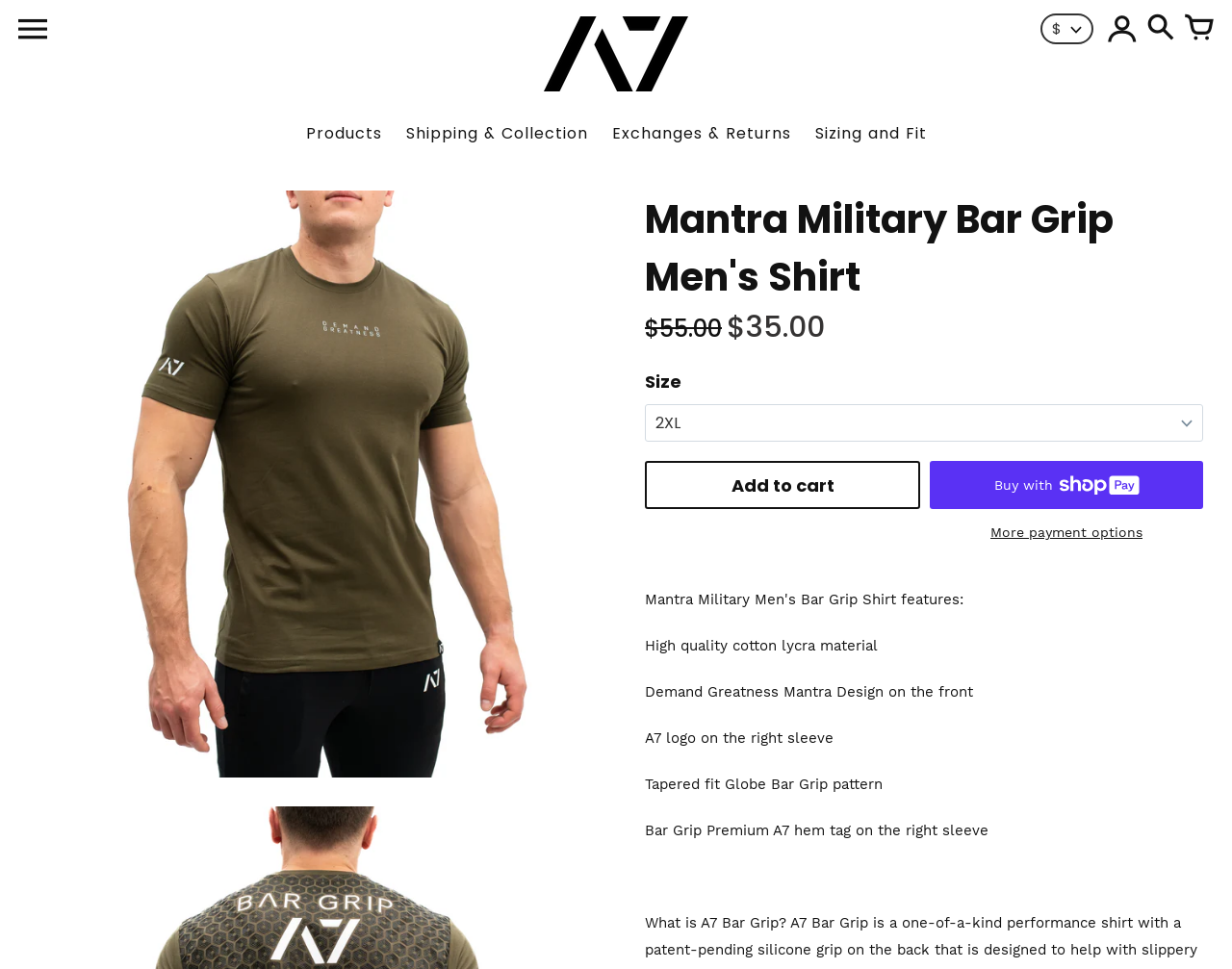Please give a concise answer to this question using a single word or phrase: 
What is the price of the Mantra Military Bar Grip Men's Shirt?

$55.00